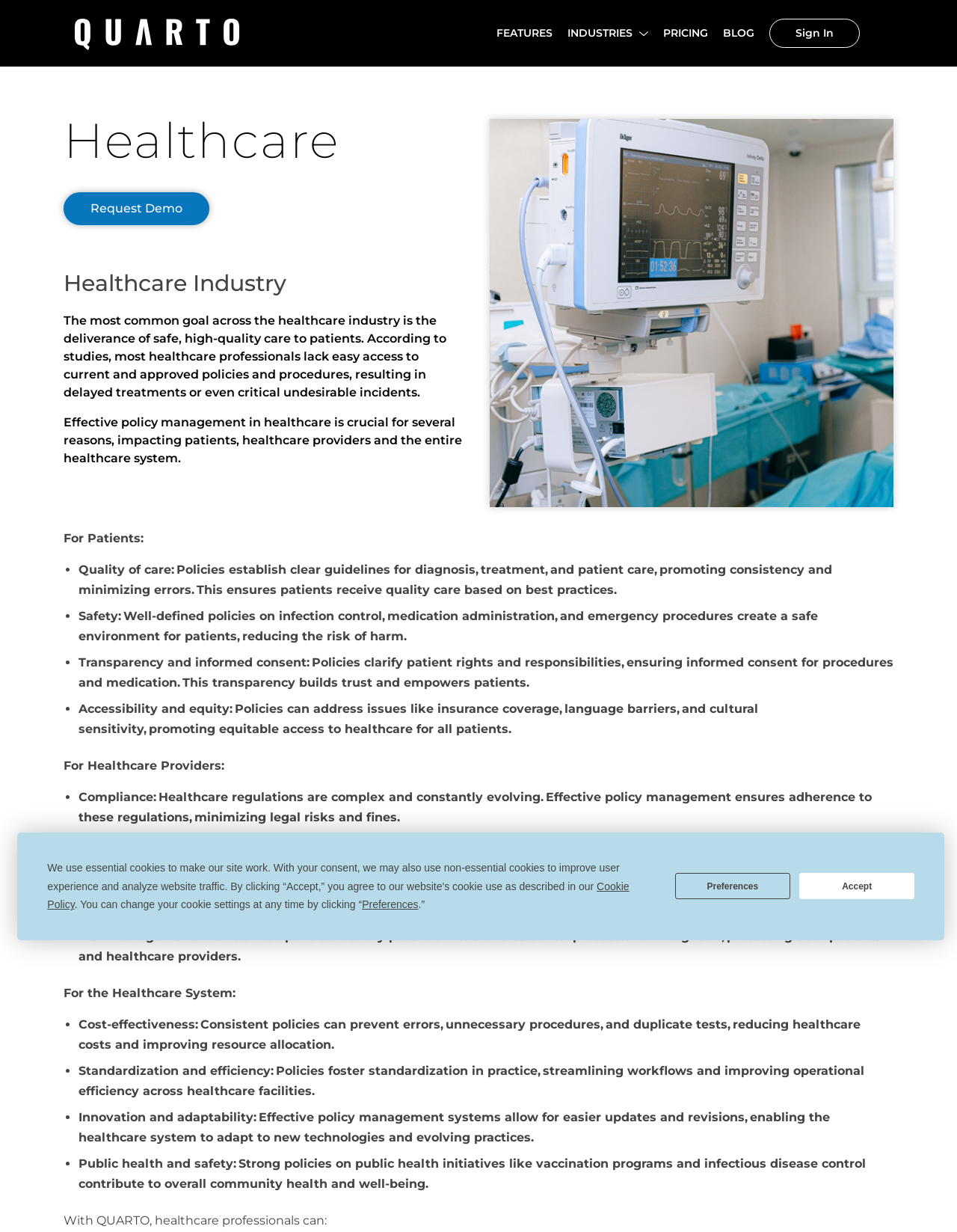Using the information in the image, give a comprehensive answer to the question: 
What is the purpose of policies in healthcare?

According to the webpage, policies in healthcare establish clear guidelines for diagnosis, treatment, and patient care, promoting consistency and minimizing errors, which ultimately leads to quality of care.